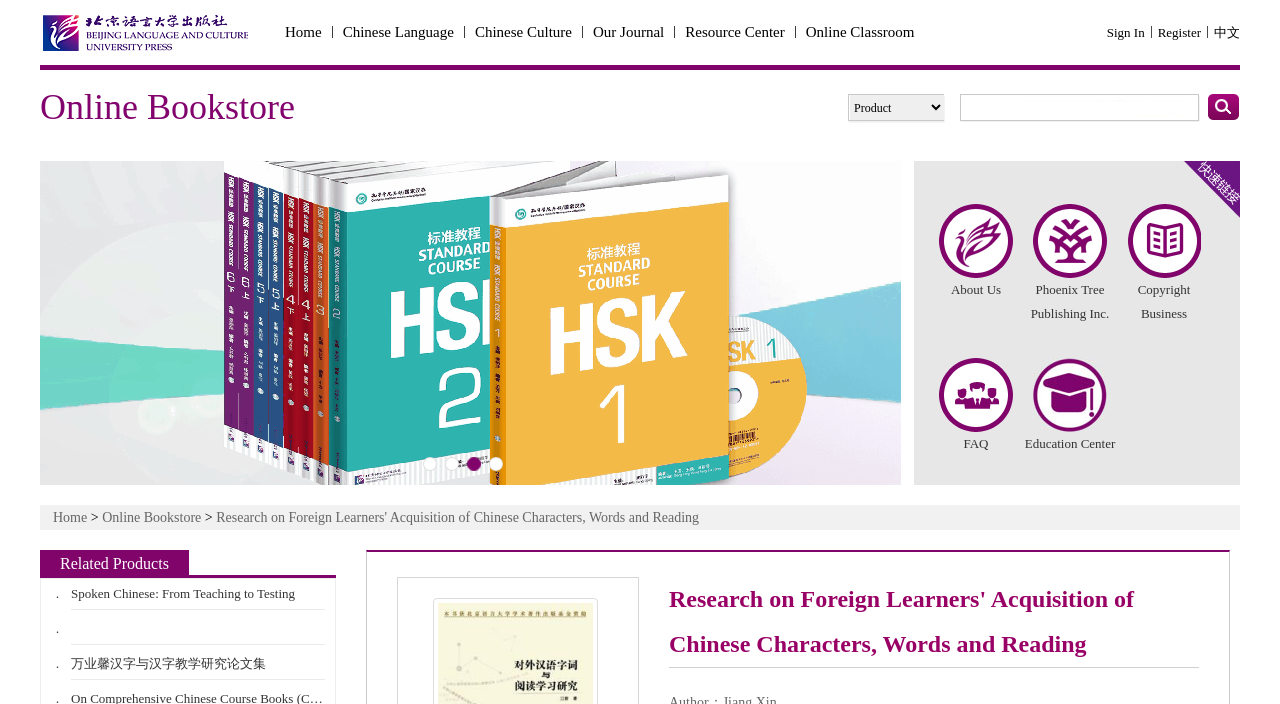What is the category of the book?
With the help of the image, please provide a detailed response to the question.

I found the category by looking at the layout table cell element with the text 'Category：' and its adjacent layout table cell element with the text 'Teacher Development > Educational Theories Teacher Development > Professional Knowledge Academic Research'.